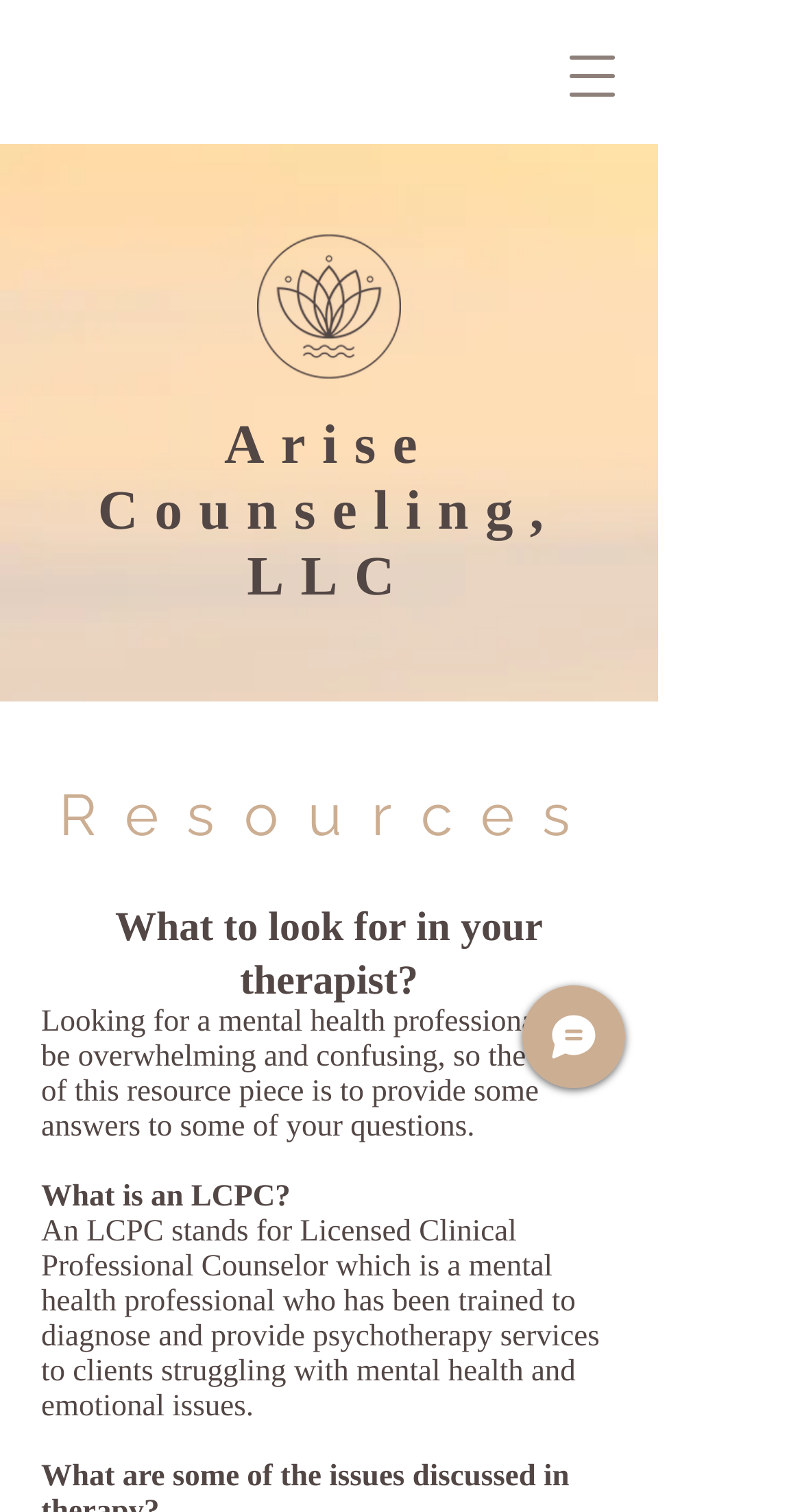Provide a brief response in the form of a single word or phrase:
What is the name of the counseling service?

Arise Counseling, LLC